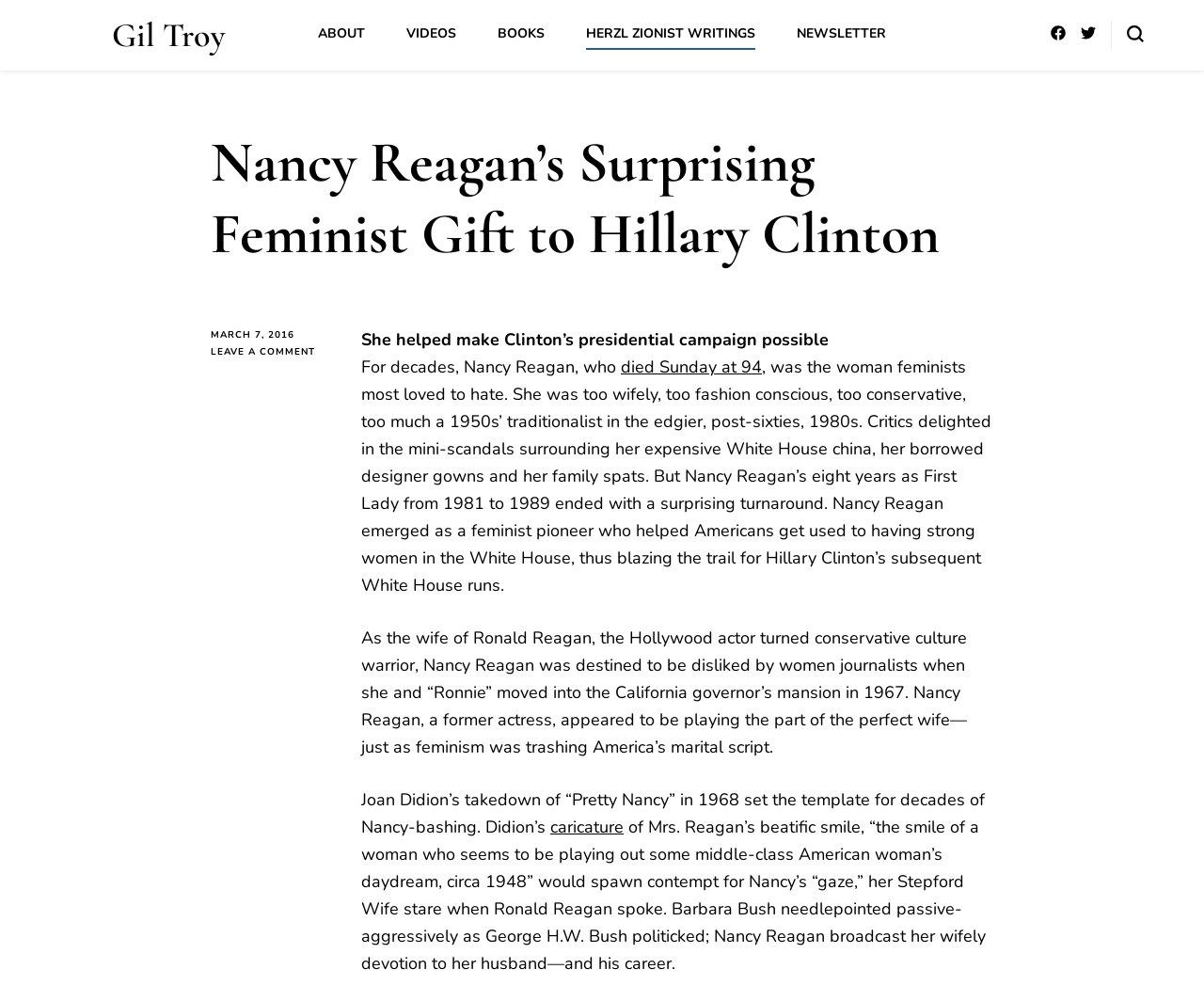What is the description of Nancy Reagan?
Based on the image content, provide your answer in one word or a short phrase.

Feminist pioneer